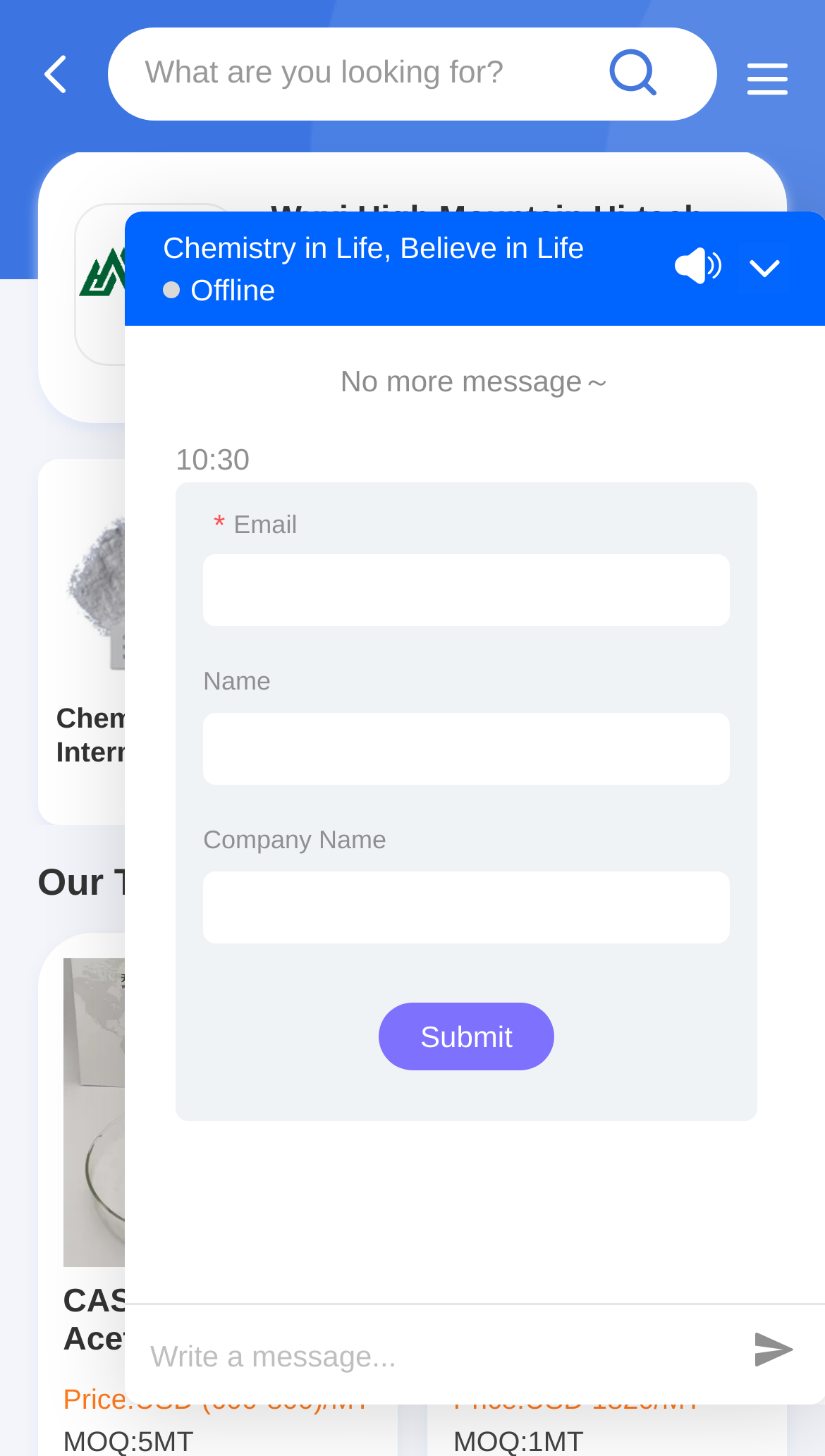Based on the image, give a detailed response to the question: What are the types of intermediates offered by the company?

I found the types of intermediates by looking at the links and headings with the text 'Chemical Intermediates', 'Organic Intermediates', and 'Pesticide Intermediates', which suggests that the company offers these three types of intermediates.